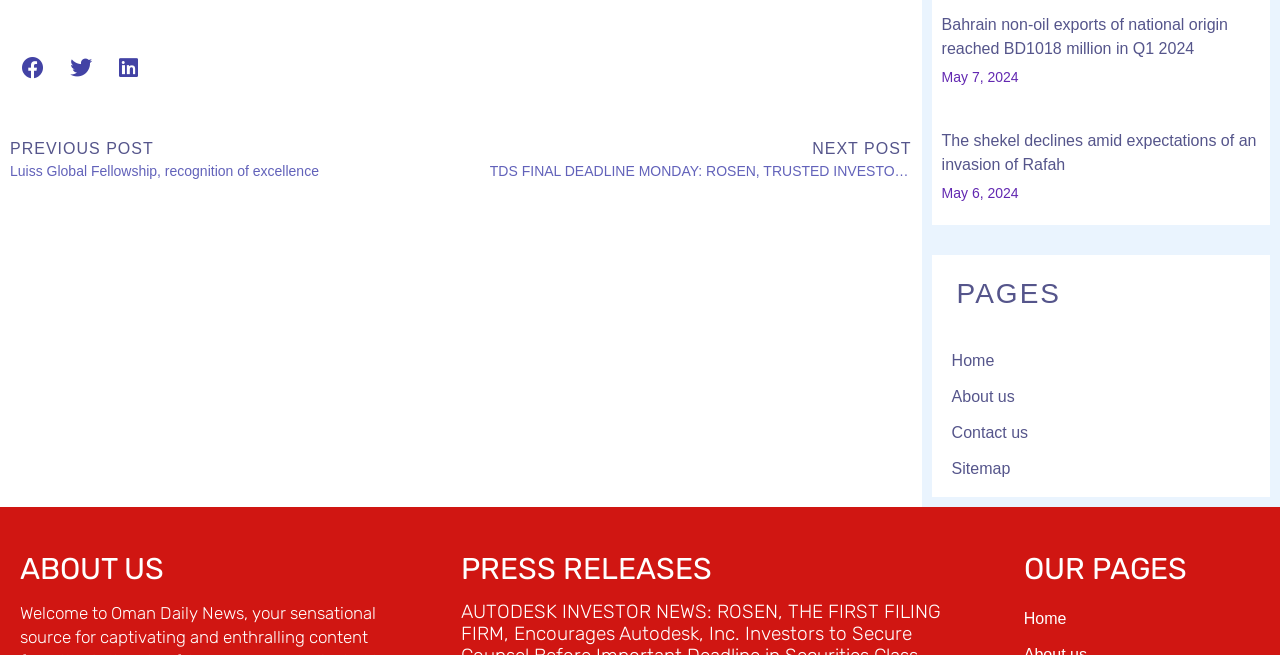Can you show the bounding box coordinates of the region to click on to complete the task described in the instruction: "Contact us"?

[0.743, 0.634, 0.984, 0.689]